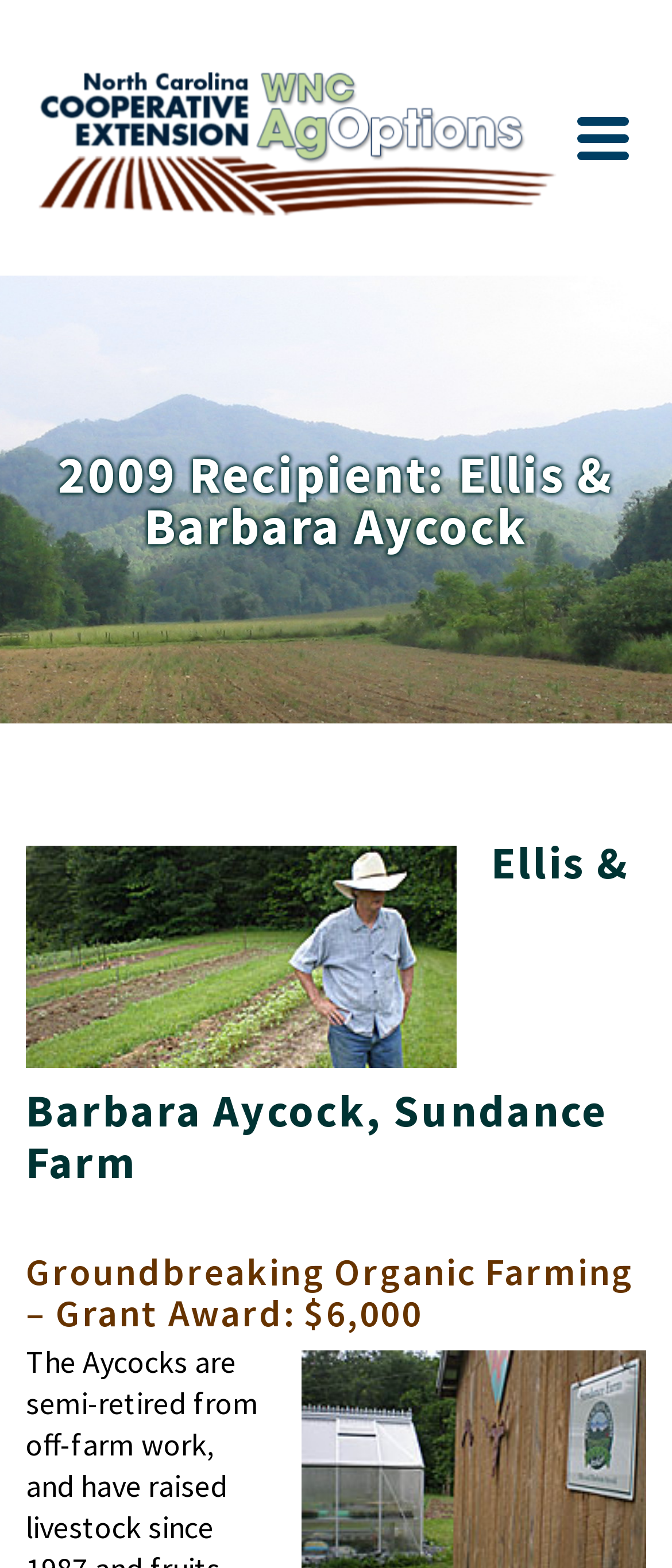Respond with a single word or phrase to the following question:
What is the name of the farm owned by the 2009 recipient?

Sundance Farm